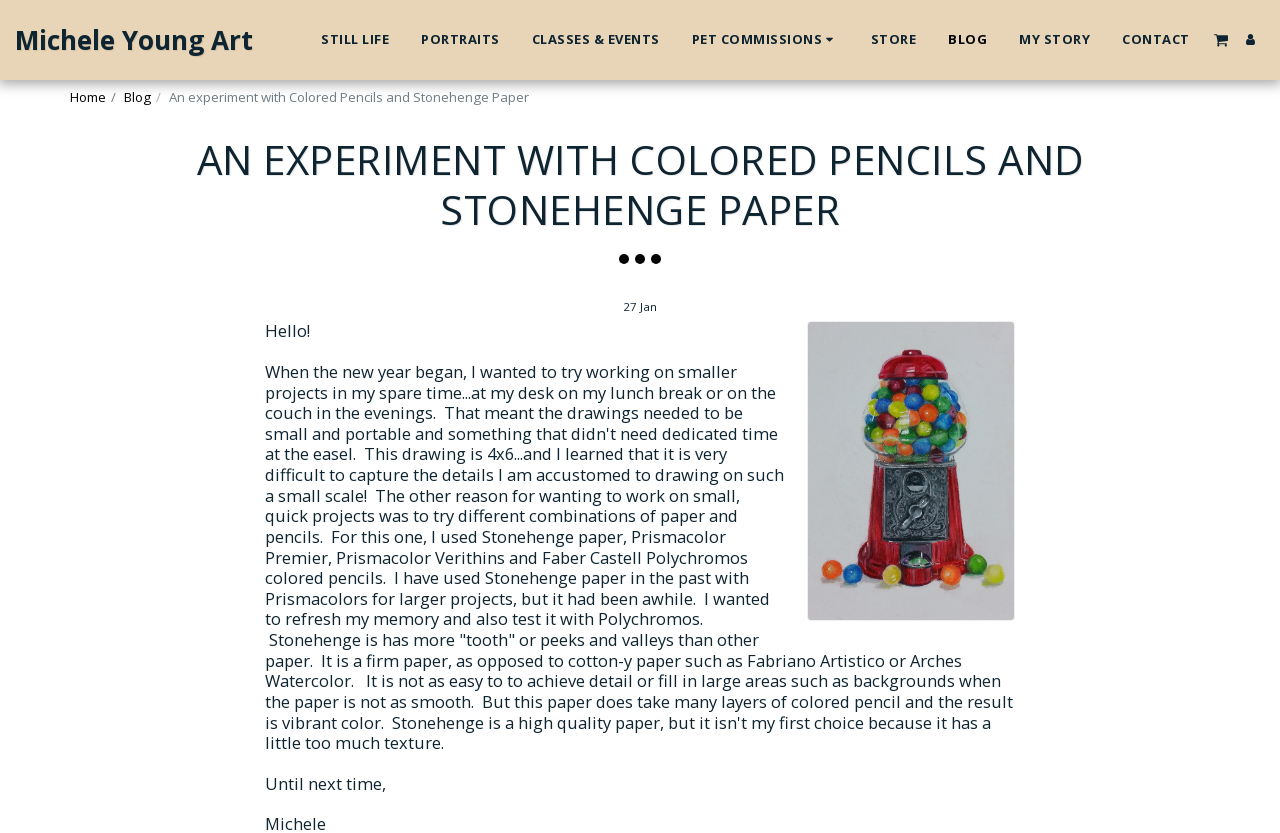What is the principal heading displayed on the webpage?

AN EXPERIMENT WITH COLORED PENCILS AND STONEHENGE PAPER